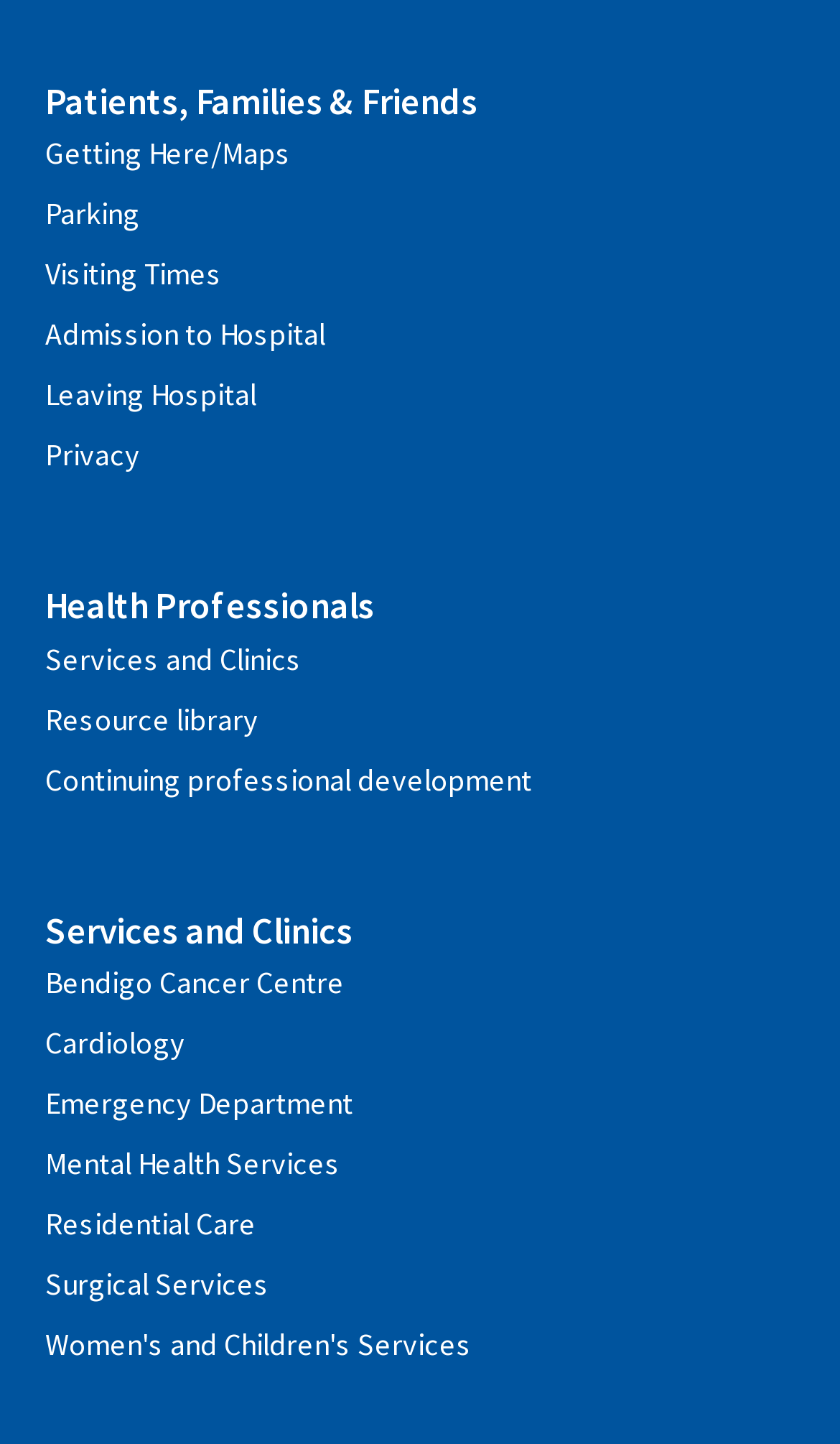Provide the bounding box coordinates for the area that should be clicked to complete the instruction: "Learn about admission to the hospital".

[0.054, 0.217, 0.387, 0.256]